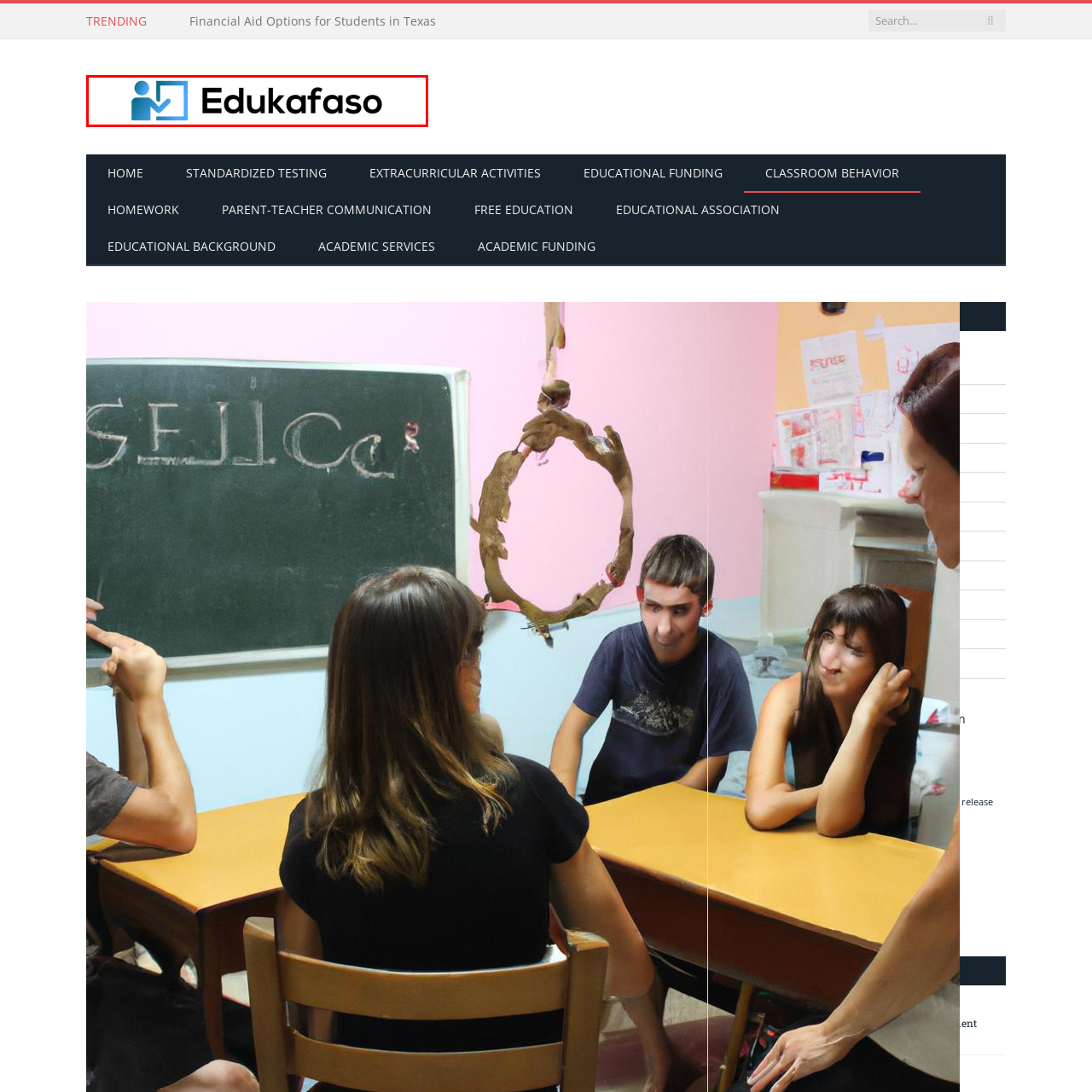What font style is the text 'Edukafaso' displayed in?
Please examine the image within the red bounding box and provide a comprehensive answer based on the visual details you observe.

The caption states that the text 'Edukafaso' is displayed in a bold, modern font, which conveys a sense of professionalism and reliability.